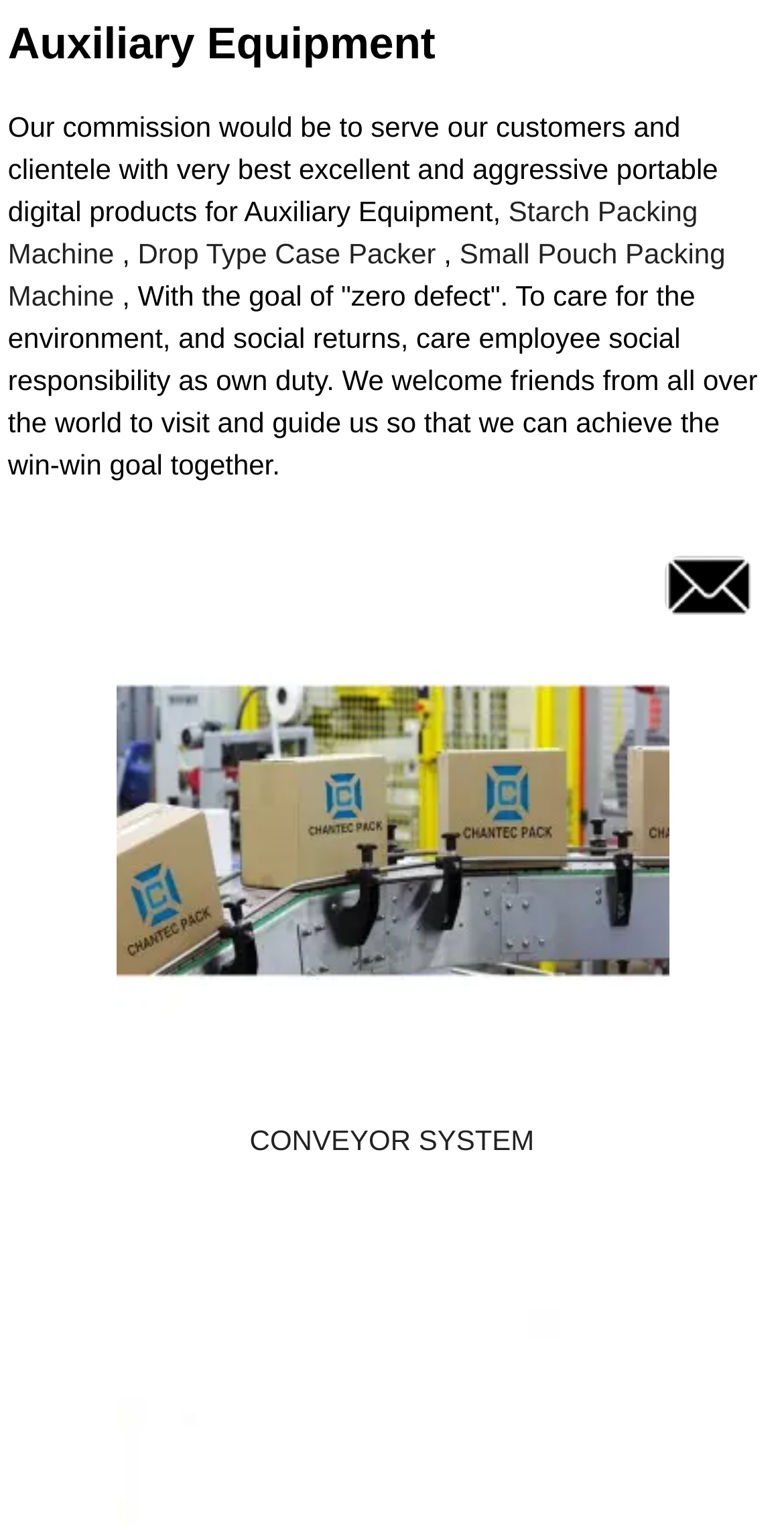Give the bounding box coordinates for this UI element: "GarupanAo". The coordinates should be four float numbers between 0 and 1, arranged as [left, top, right, bottom].

None